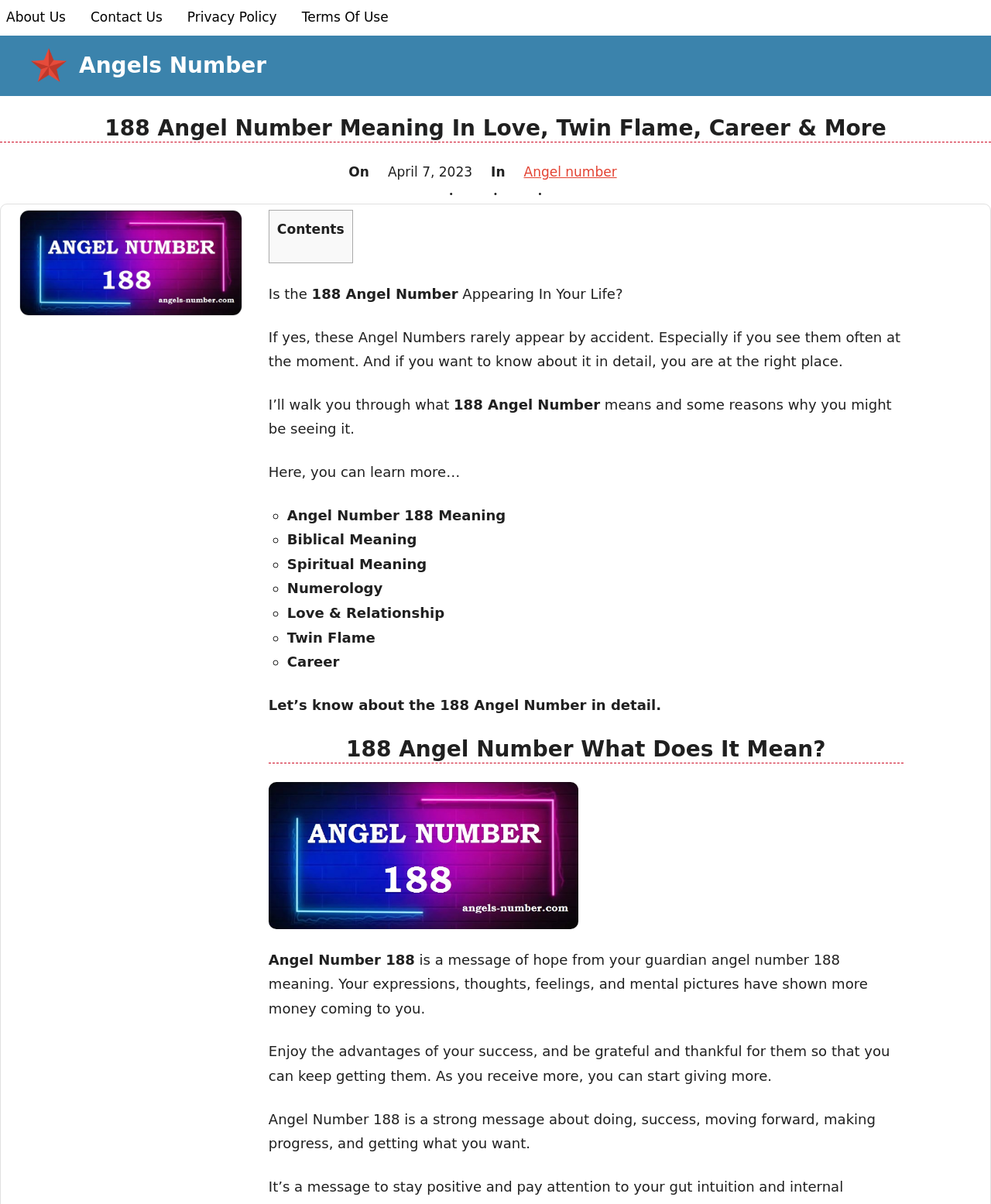Identify the bounding box coordinates for the UI element described as follows: Terms Of Use. Use the format (top-left x, top-left y, bottom-right x, bottom-right y) and ensure all values are floating point numbers between 0 and 1.

[0.298, 0.0, 0.398, 0.029]